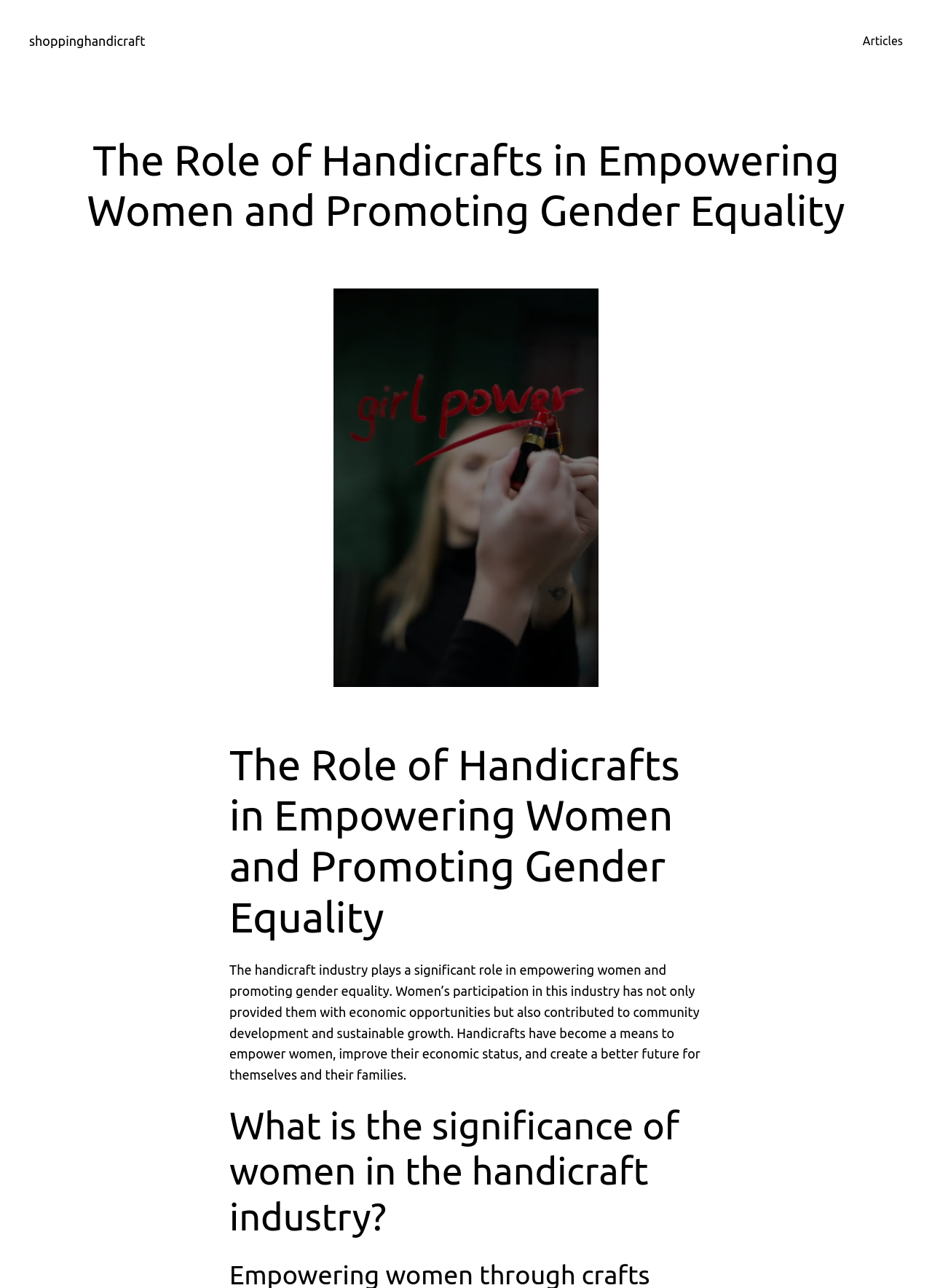Please answer the following question using a single word or phrase: What is the topic of the second heading?

Significance of women in handicraft industry